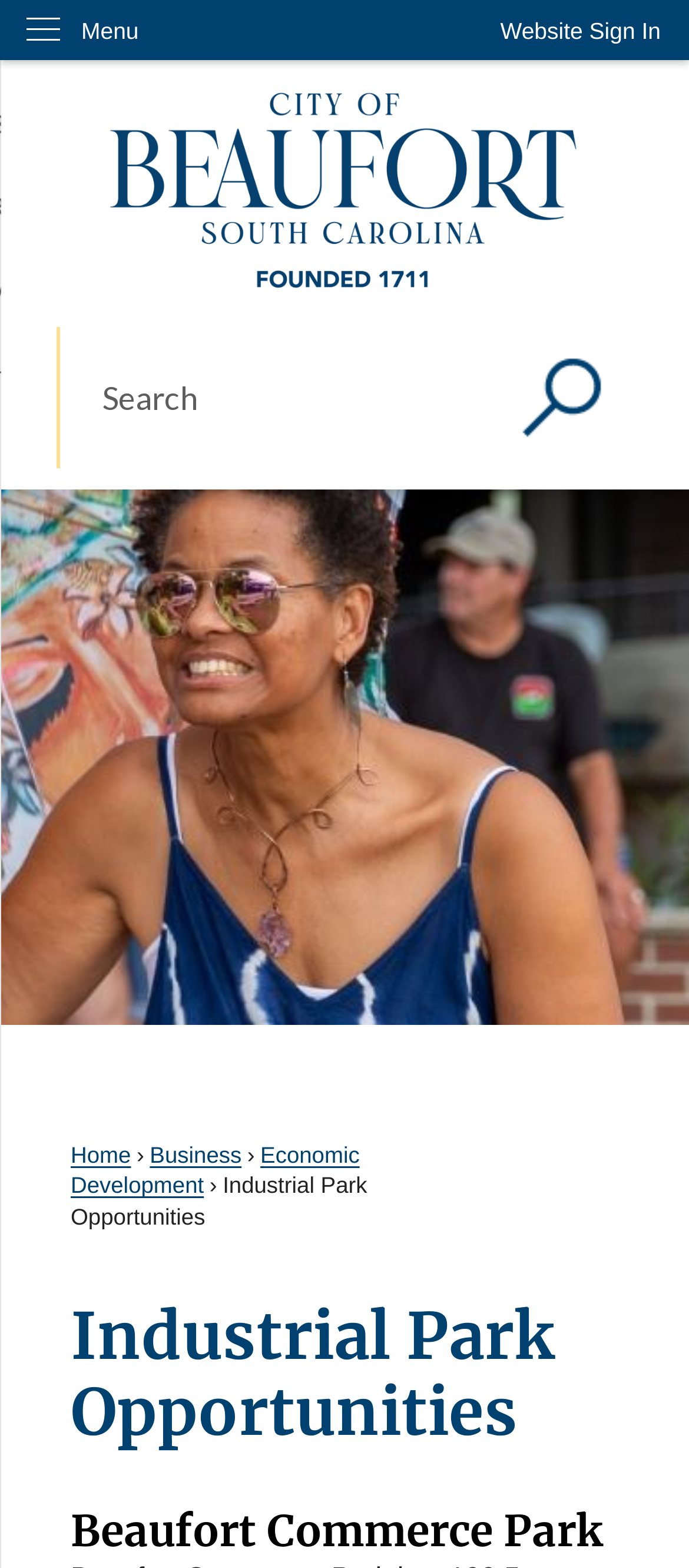Locate the bounding box coordinates of the area that needs to be clicked to fulfill the following instruction: "Sign in to the website". The coordinates should be in the format of four float numbers between 0 and 1, namely [left, top, right, bottom].

[0.685, 0.0, 1.0, 0.039]